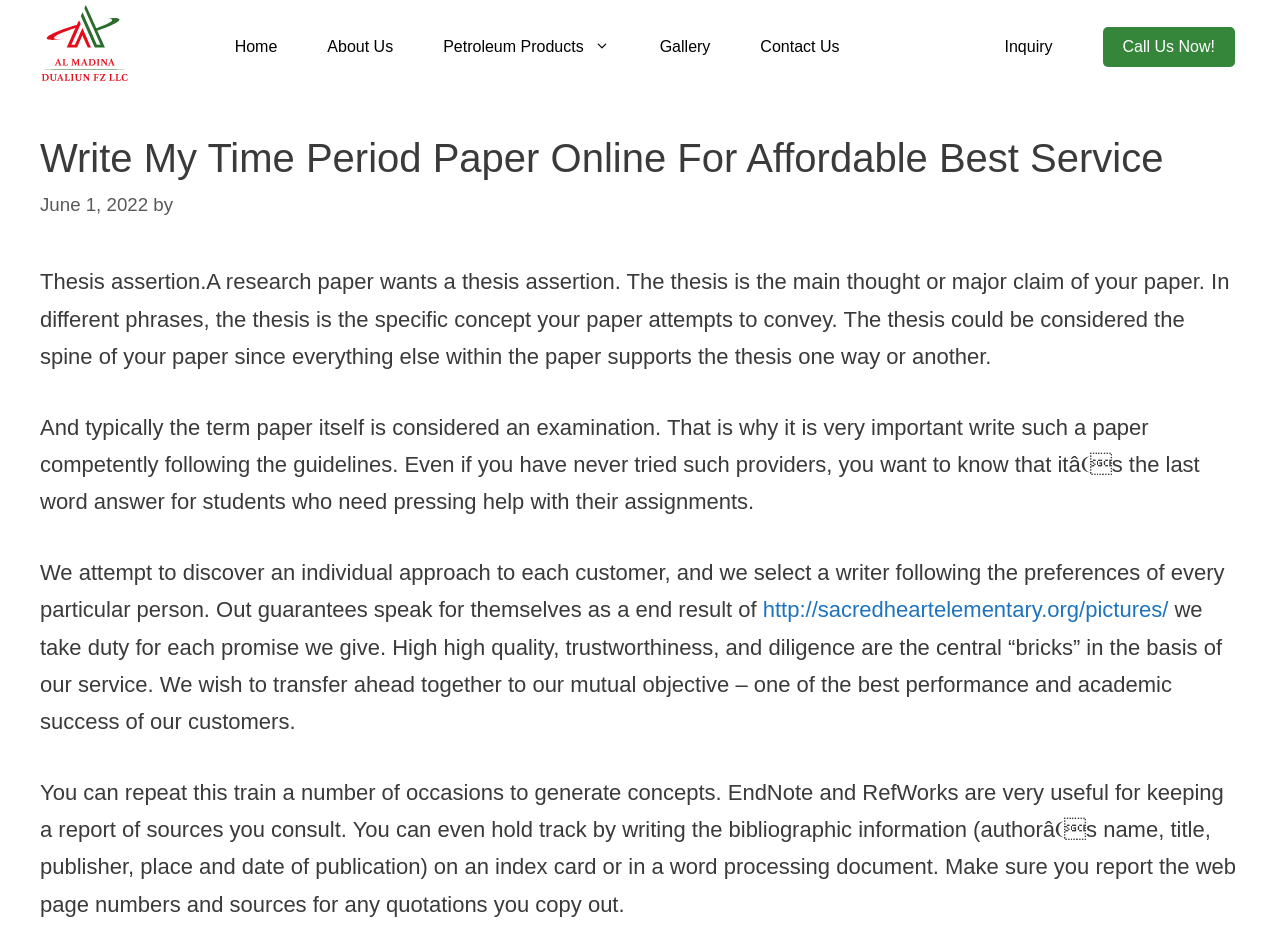Determine the bounding box coordinates for the area you should click to complete the following instruction: "Click the 'http://sacredheartelementary.org/pictures/' link".

[0.596, 0.631, 0.913, 0.658]